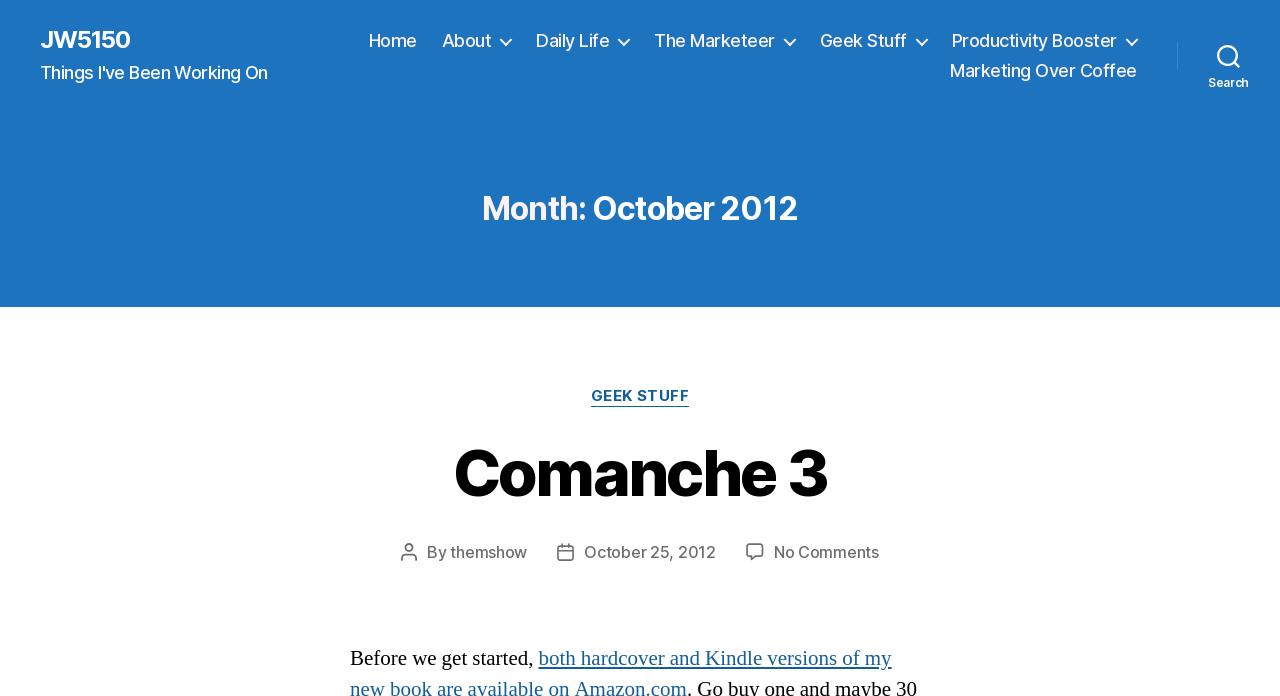Pinpoint the bounding box coordinates of the area that should be clicked to complete the following instruction: "view geek stuff". The coordinates must be given as four float numbers between 0 and 1, i.e., [left, top, right, bottom].

[0.462, 0.557, 0.538, 0.585]